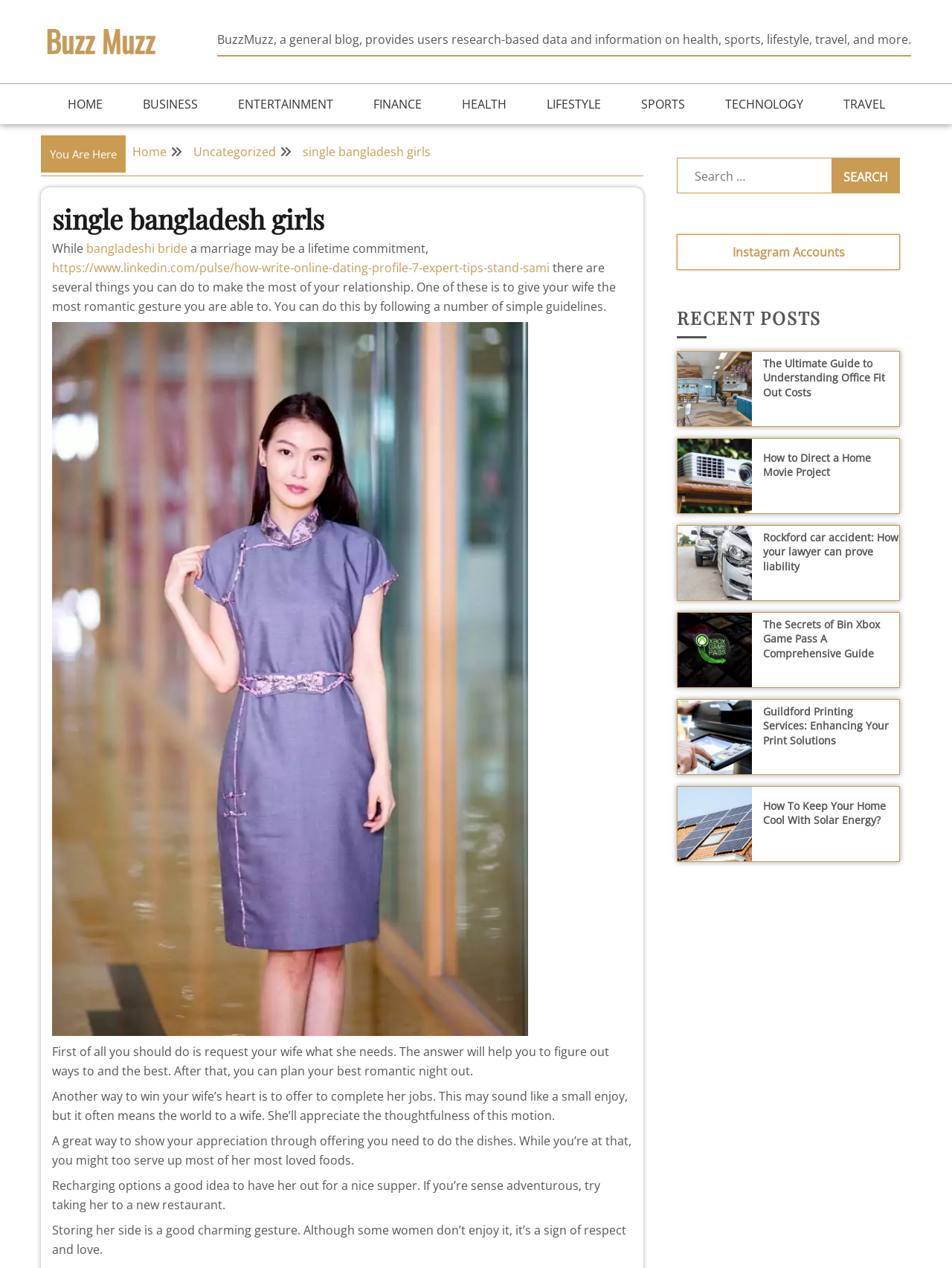Please locate the bounding box coordinates of the element that needs to be clicked to achieve the following instruction: "Visit the 'Instagram Accounts' page". The coordinates should be four float numbers between 0 and 1, i.e., [left, top, right, bottom].

[0.769, 0.192, 0.887, 0.205]